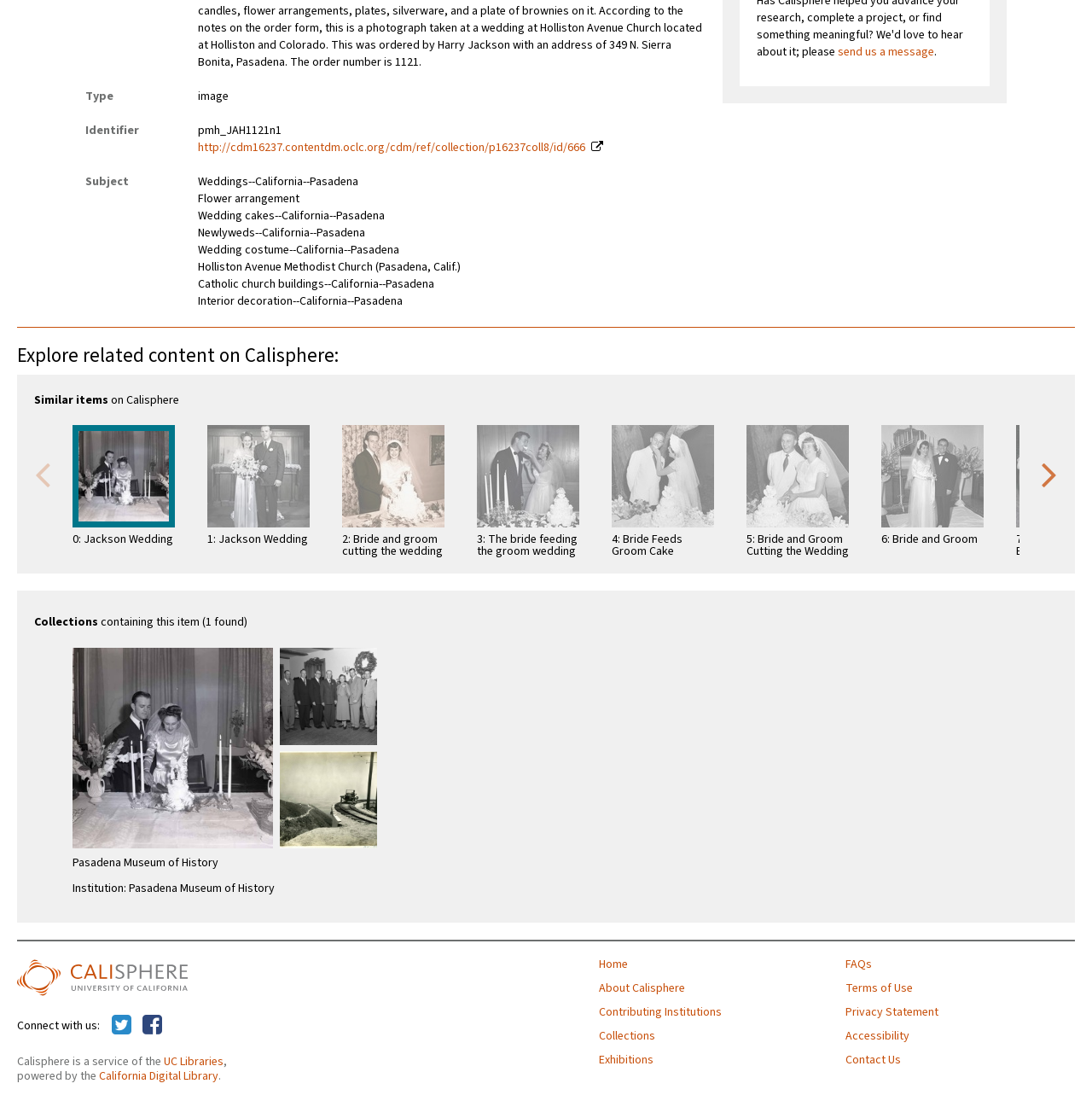Determine the bounding box coordinates of the element's region needed to click to follow the instruction: "go to the 'Pasadena Museum of History Institution: Pasadena Museum of History' collection". Provide these coordinates as four float numbers between 0 and 1, formatted as [left, top, right, bottom].

[0.066, 0.573, 0.361, 0.823]